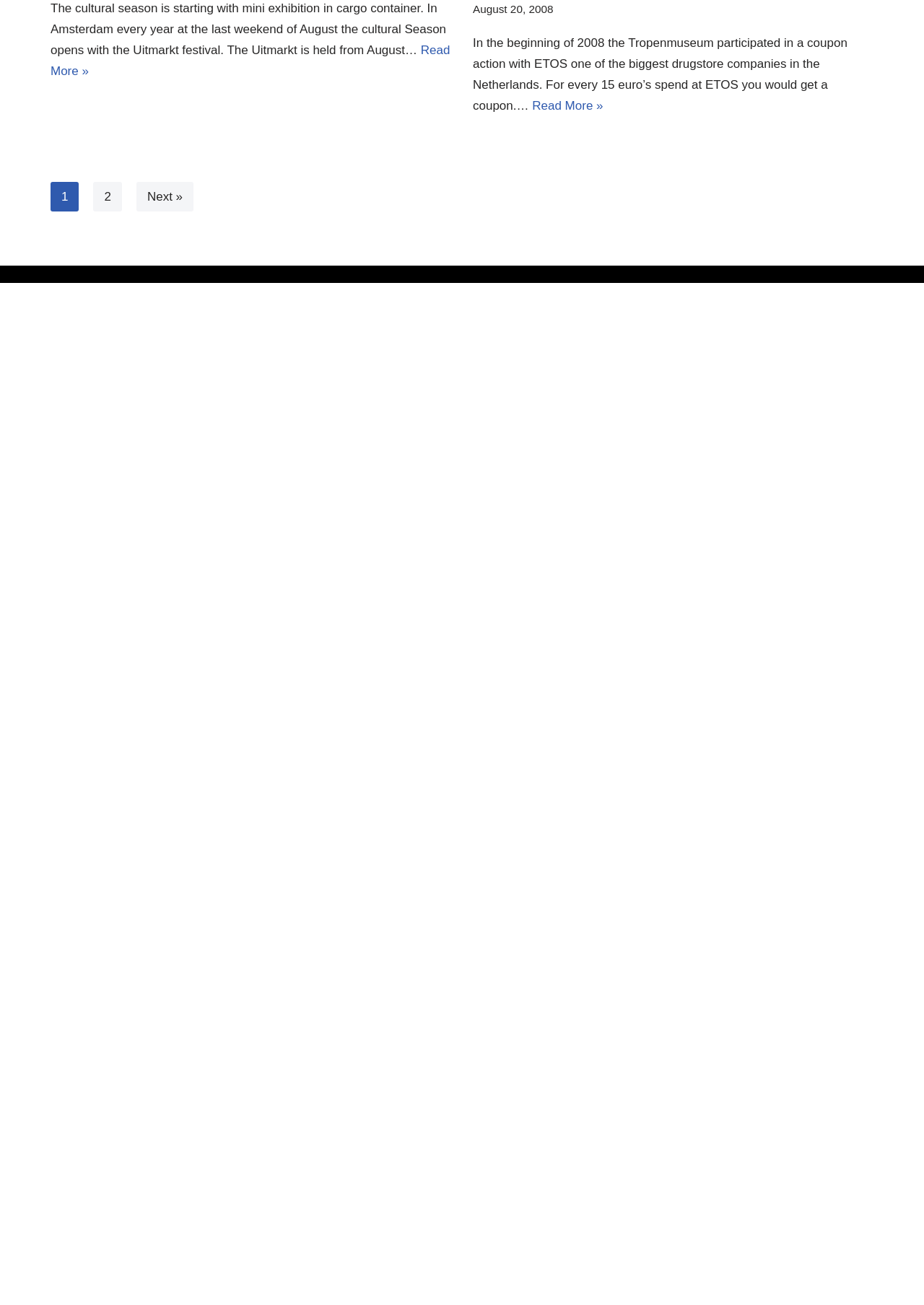Find the bounding box coordinates of the area that needs to be clicked in order to achieve the following instruction: "Read about the cultural season". The coordinates should be specified as four float numbers between 0 and 1, i.e., [left, top, right, bottom].

[0.259, 0.08, 0.341, 0.093]